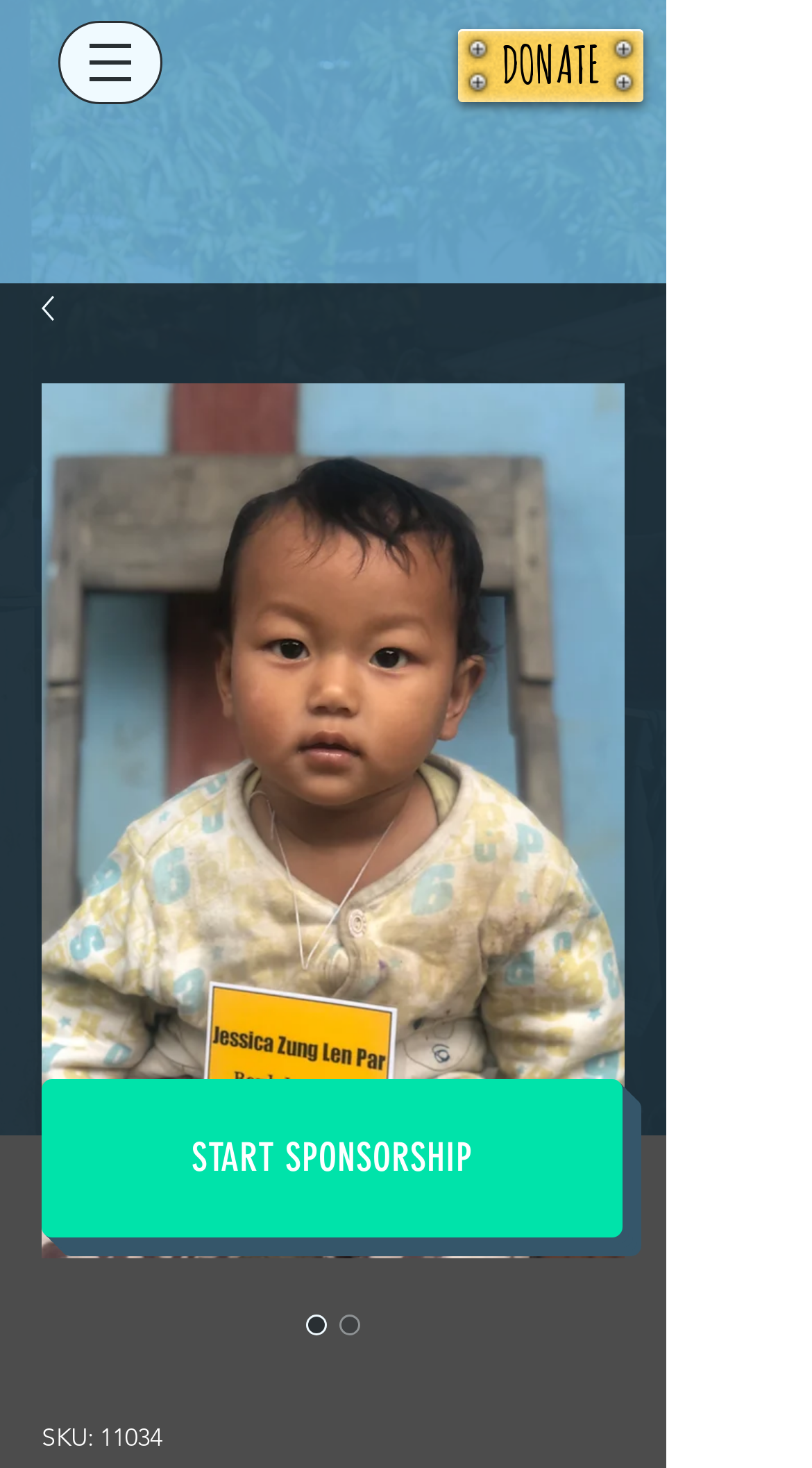Please find and generate the text of the main heading on the webpage.

Jessica Zung Len Par